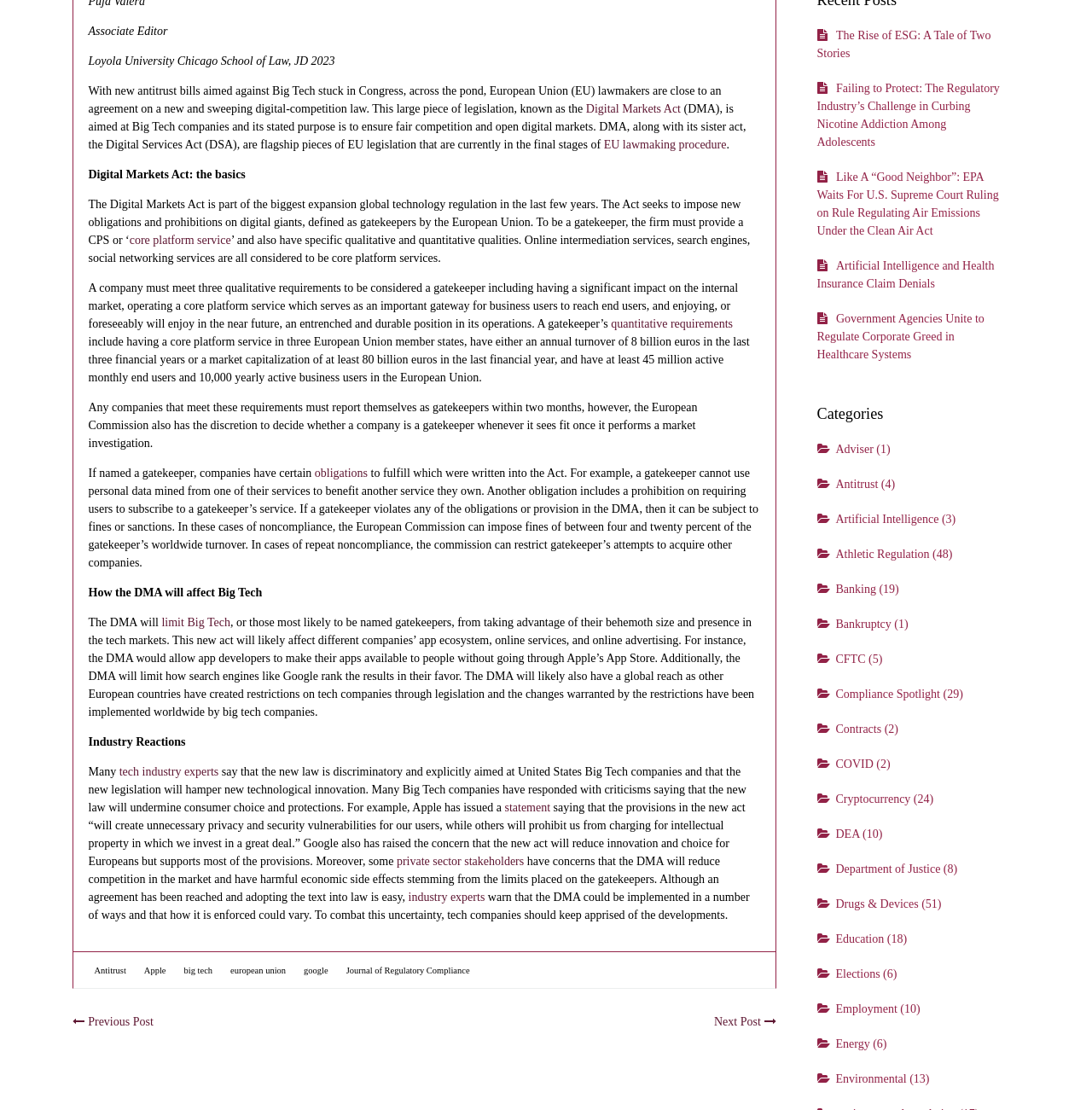Find the bounding box coordinates for the UI element that matches this description: "Journal of Regulatory Compliance".

[0.317, 0.87, 0.43, 0.879]